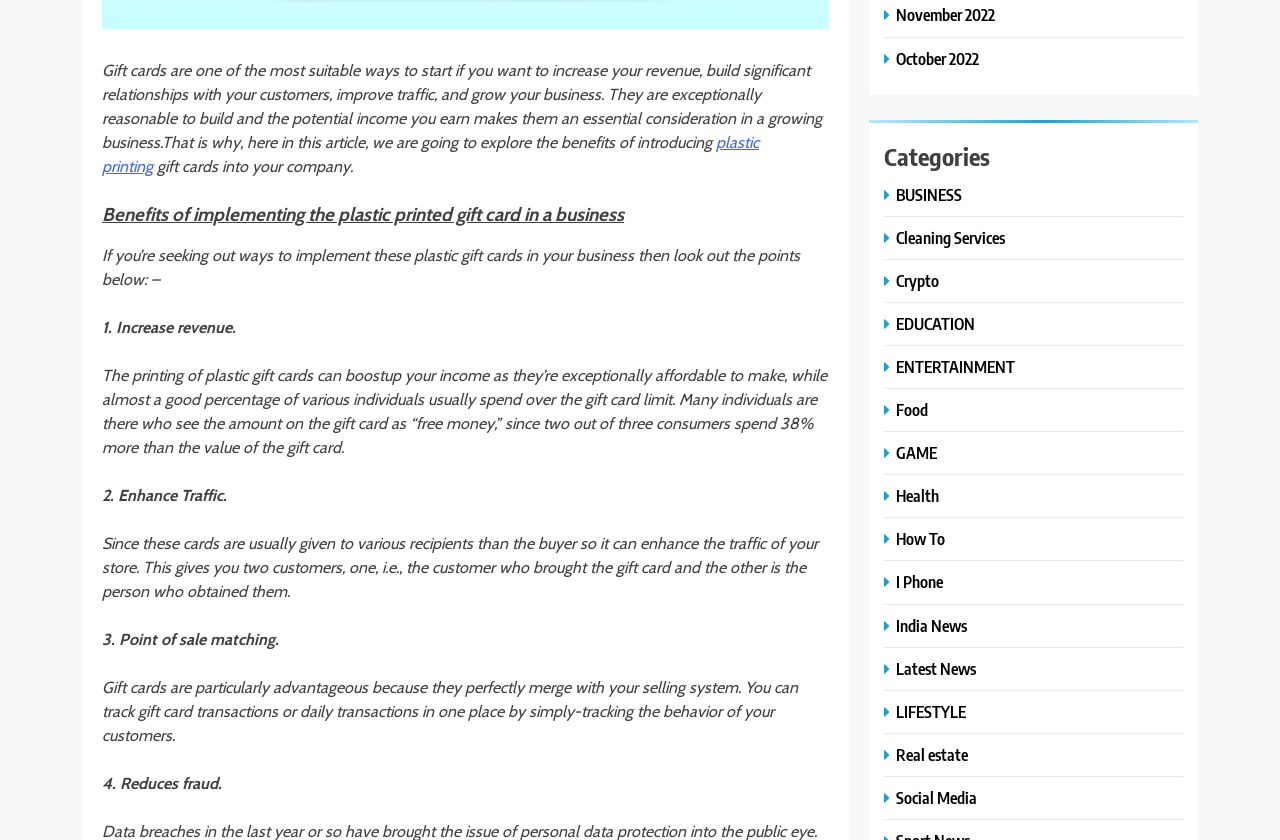Identify the bounding box coordinates of the area that should be clicked in order to complete the given instruction: "View 'November 2022'". The bounding box coordinates should be four float numbers between 0 and 1, i.e., [left, top, right, bottom].

[0.691, 0.005, 0.781, 0.03]